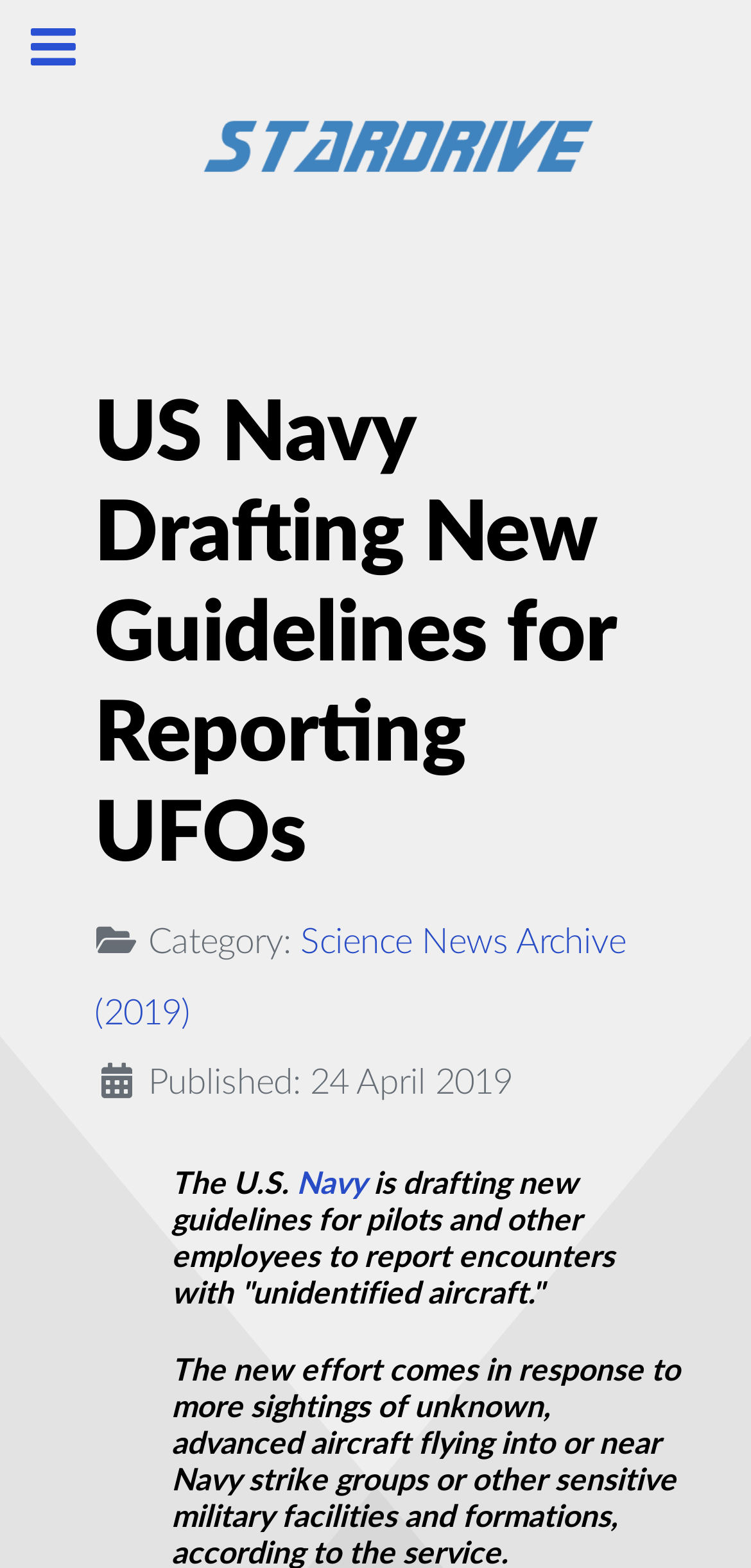What is the U.S. drafting new guidelines for?
Please give a detailed and elaborate answer to the question.

I analyzed the StaticText elements and found that the U.S. Navy is drafting new guidelines for pilots and other employees to report encounters with 'unidentified aircraft', which is commonly referred to as UFOs.